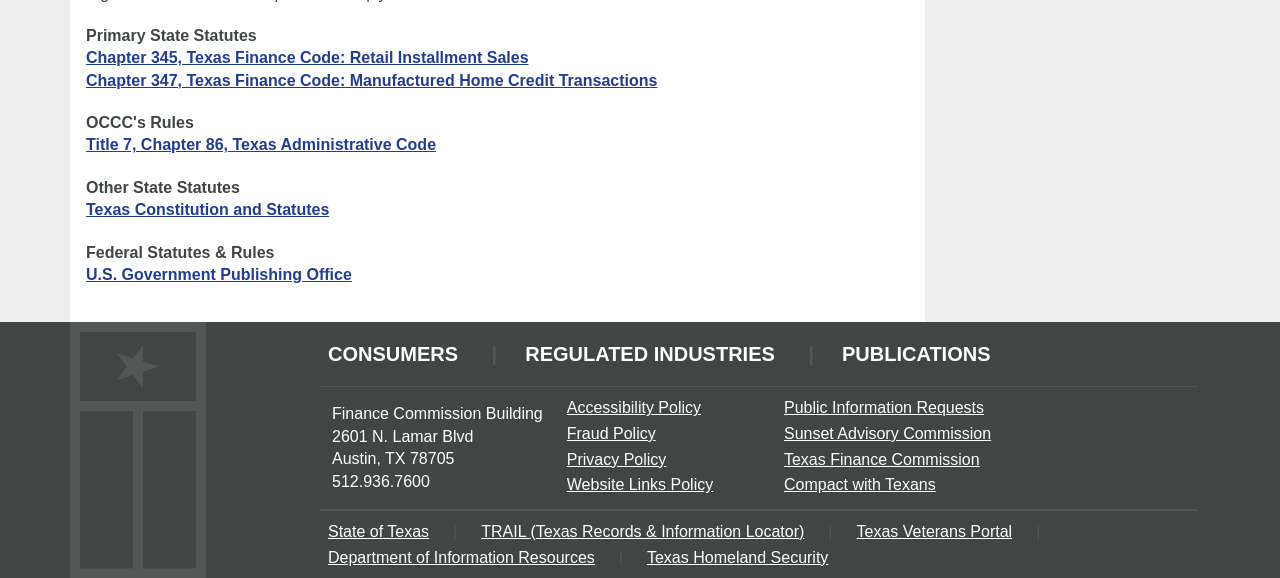What is the address of the Finance Commission Building?
Based on the visual content, answer with a single word or a brief phrase.

2601 N. Lamar Blvd, Austin, TX 78705